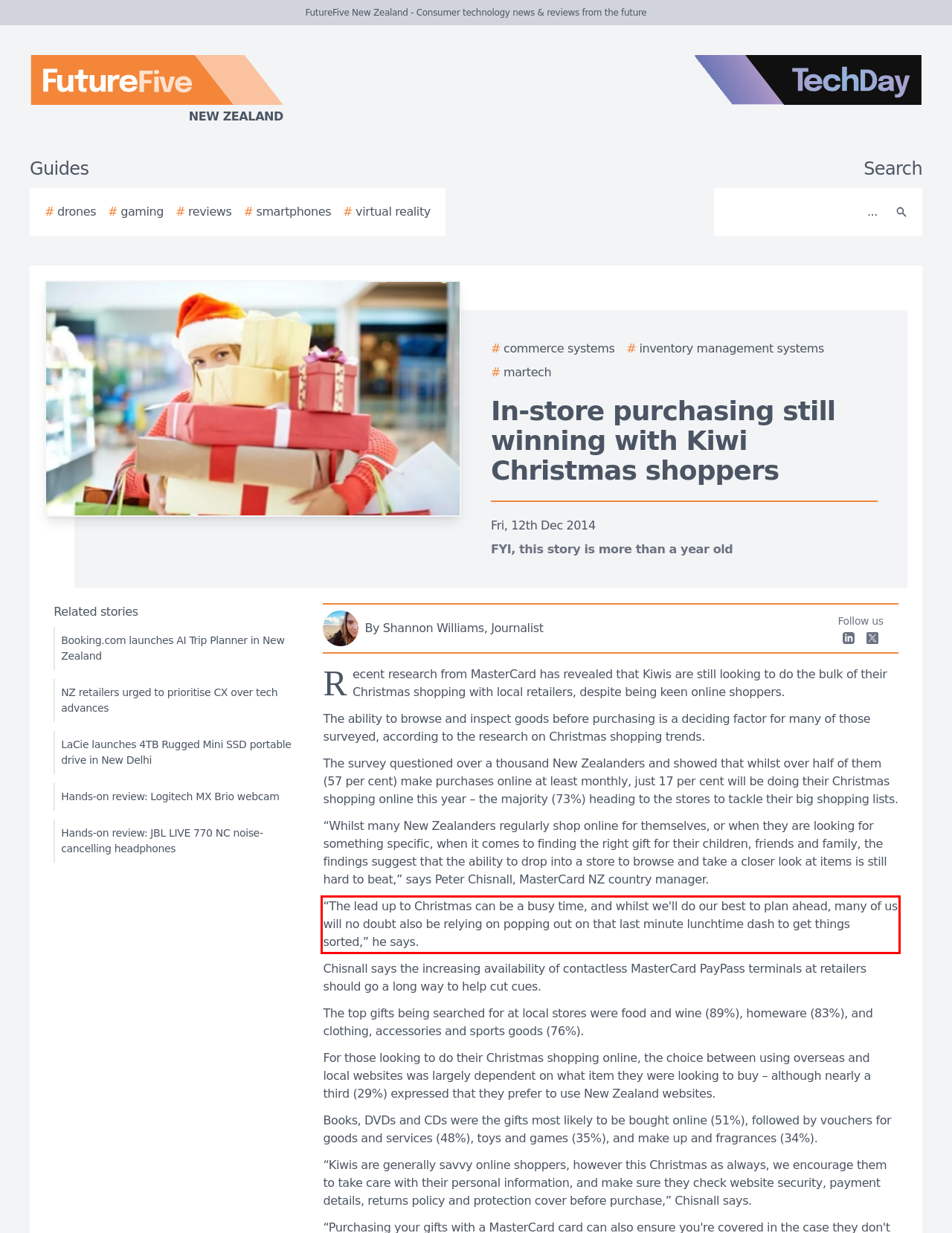Identify the text inside the red bounding box on the provided webpage screenshot by performing OCR.

“The lead up to Christmas can be a busy time, and whilst we'll do our best to plan ahead, many of us will no doubt also be relying on popping out on that last minute lunchtime dash to get things sorted,” he says.